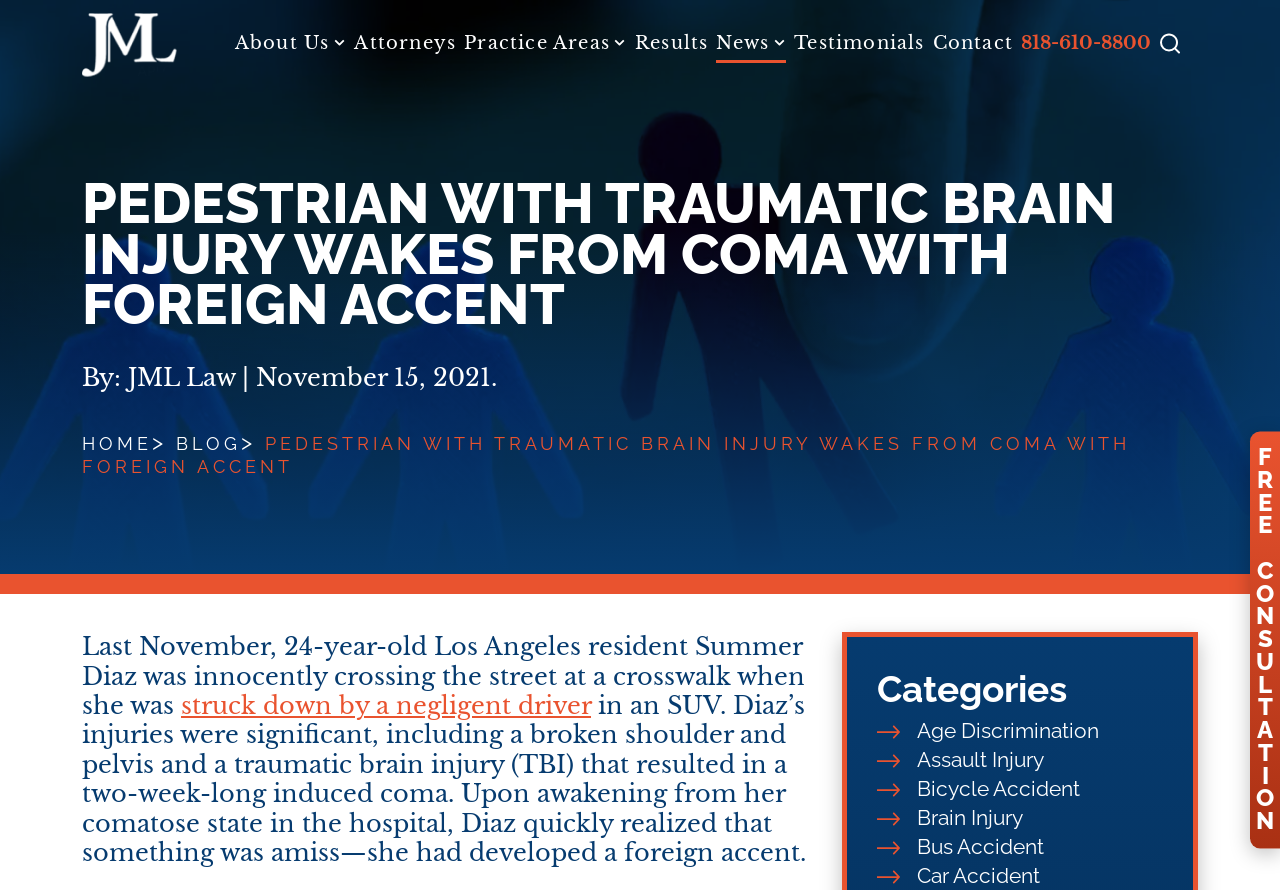Determine the bounding box coordinates for the HTML element described here: "Discrimination".

[0.577, 0.355, 0.792, 0.391]